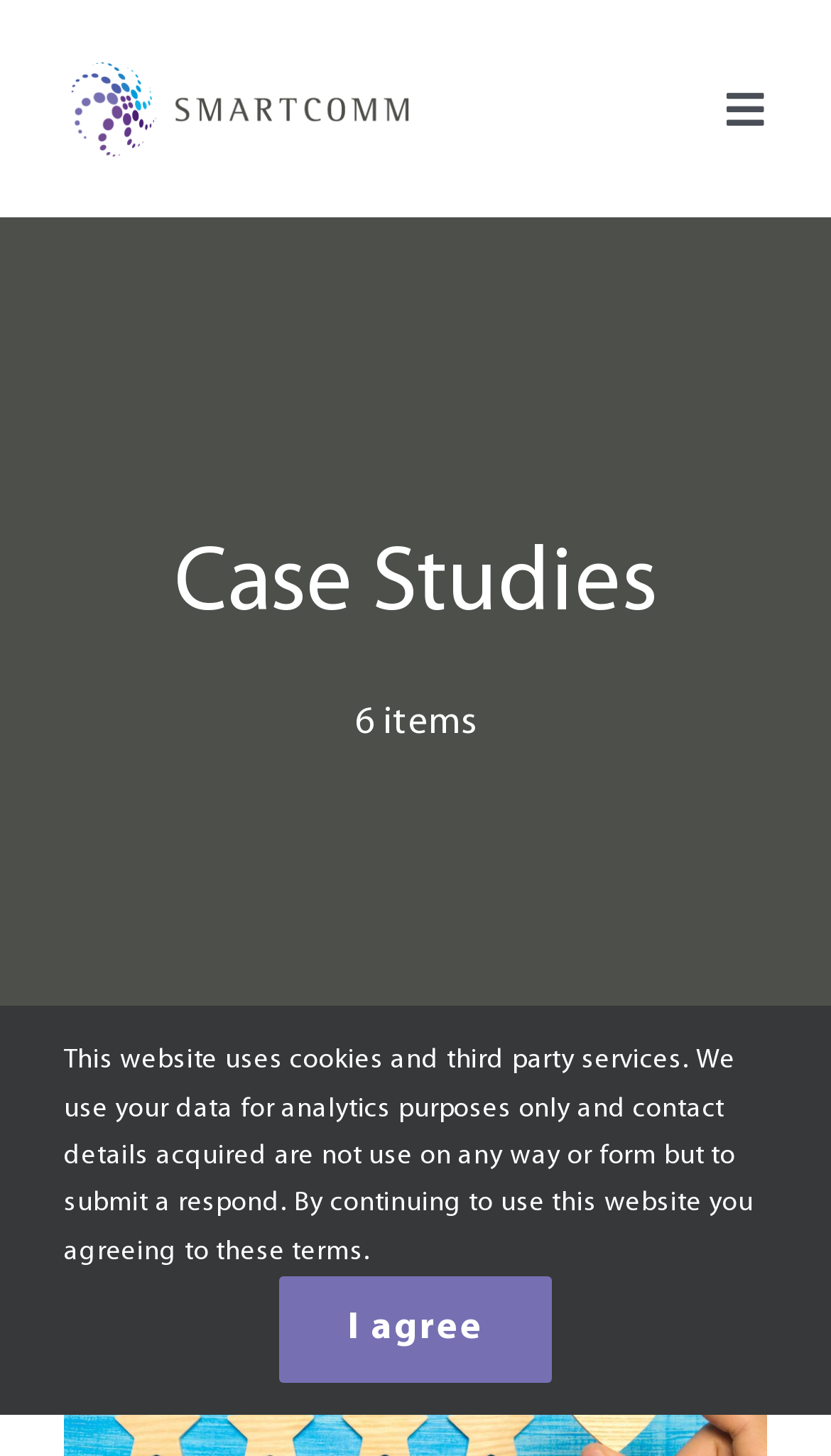Highlight the bounding box coordinates of the element you need to click to perform the following instruction: "Open the Services submenu."

[0.81, 0.244, 1.0, 0.339]